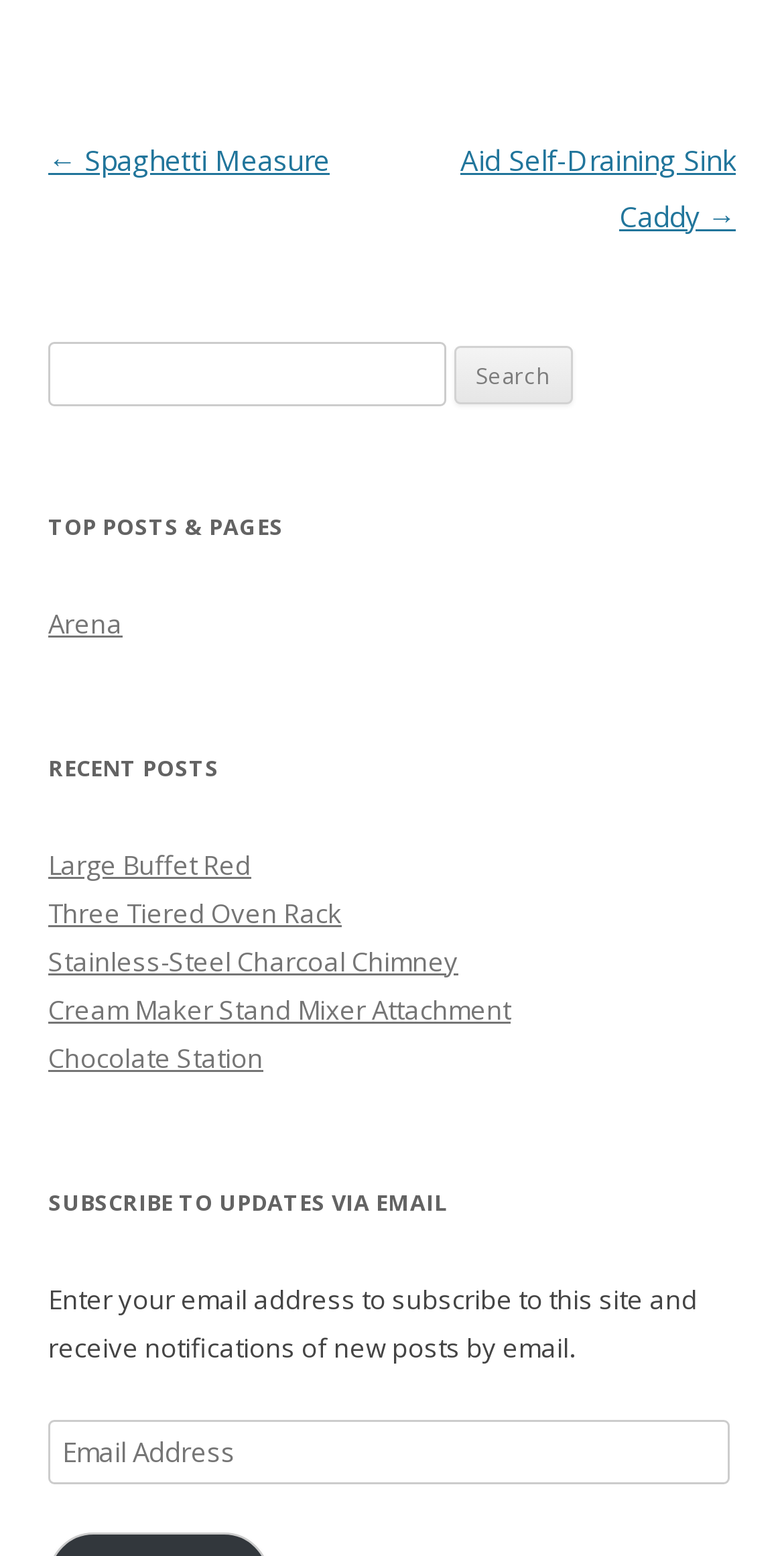Pinpoint the bounding box coordinates of the clickable area necessary to execute the following instruction: "Subscribe to updates via email". The coordinates should be given as four float numbers between 0 and 1, namely [left, top, right, bottom].

[0.062, 0.912, 0.93, 0.954]